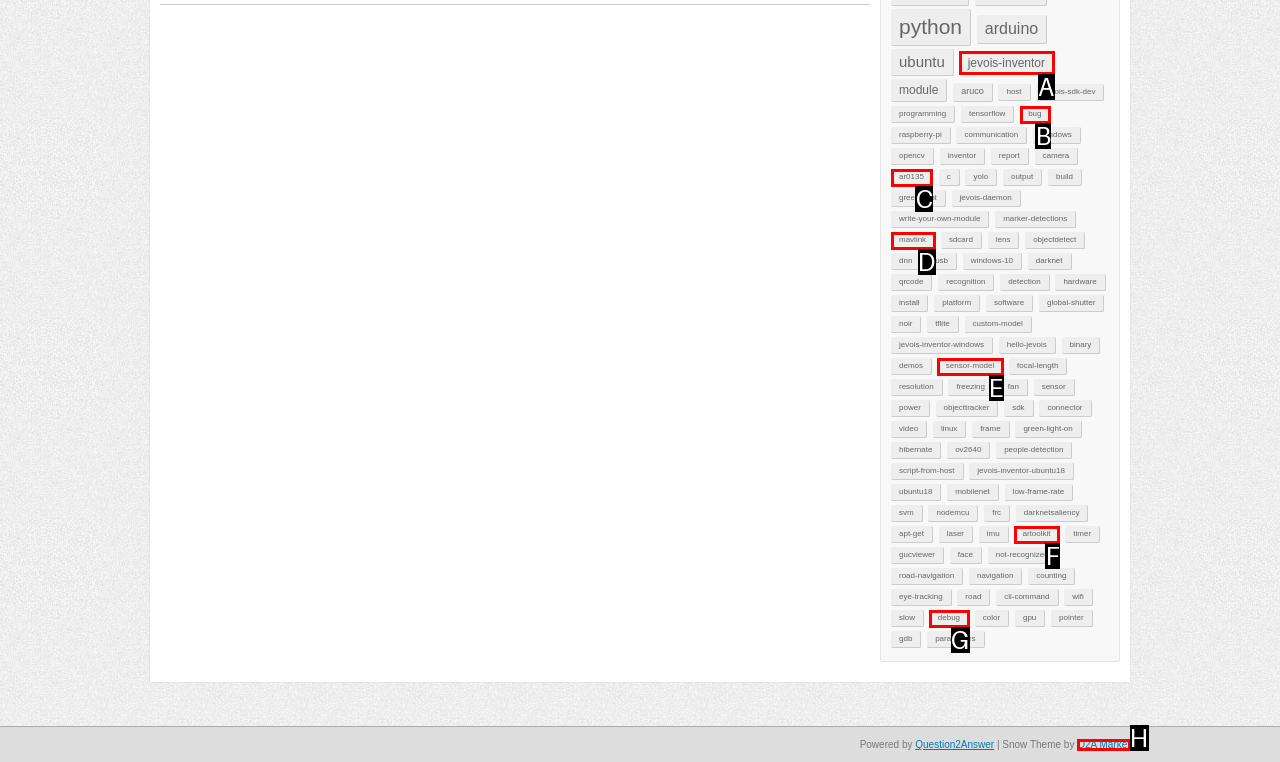Determine the UI element that matches the description: Q2A Market
Answer with the letter from the given choices.

H